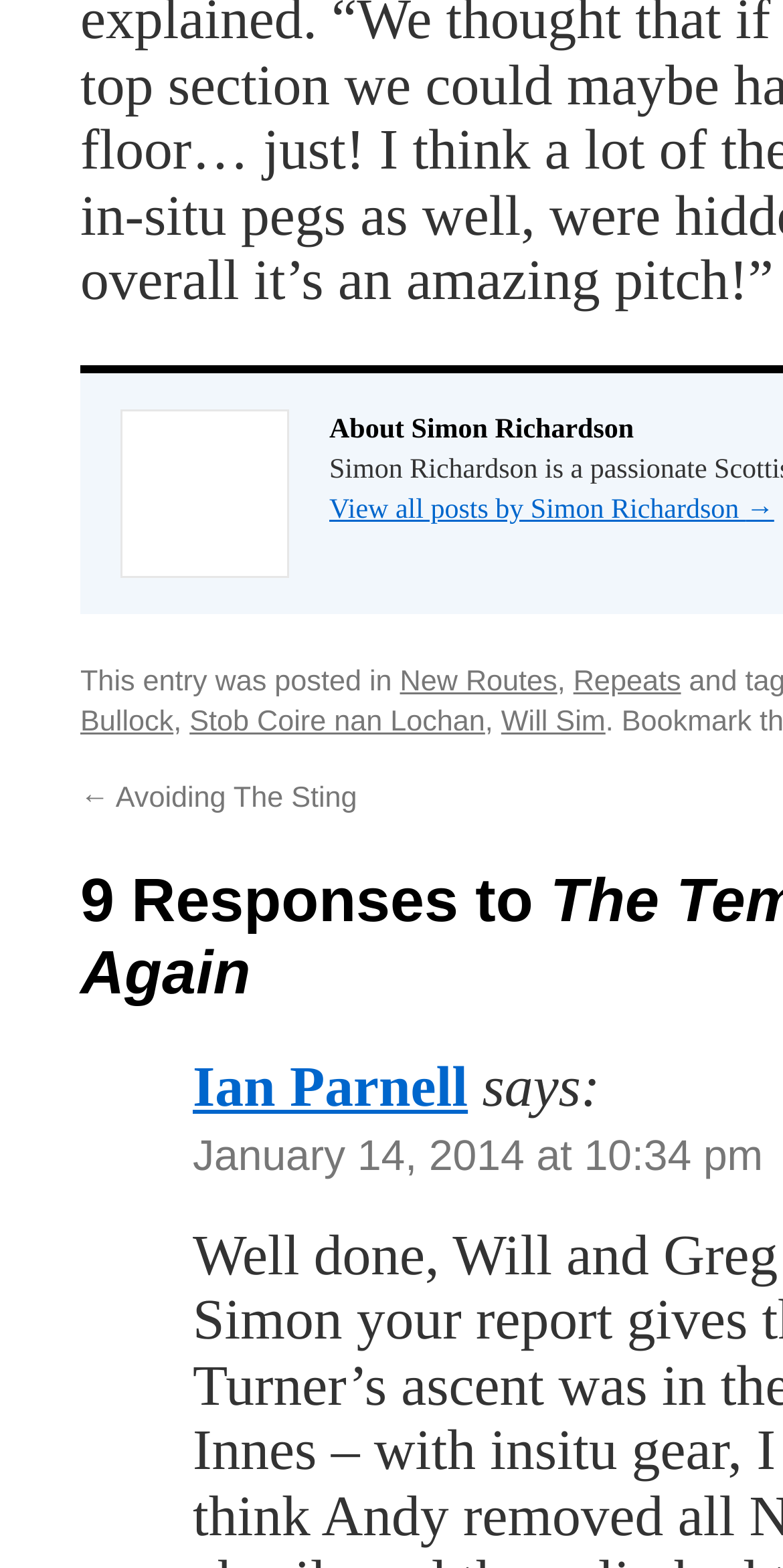Determine the bounding box coordinates for the area that needs to be clicked to fulfill this task: "Visit the New Routes page". The coordinates must be given as four float numbers between 0 and 1, i.e., [left, top, right, bottom].

[0.511, 0.425, 0.712, 0.445]